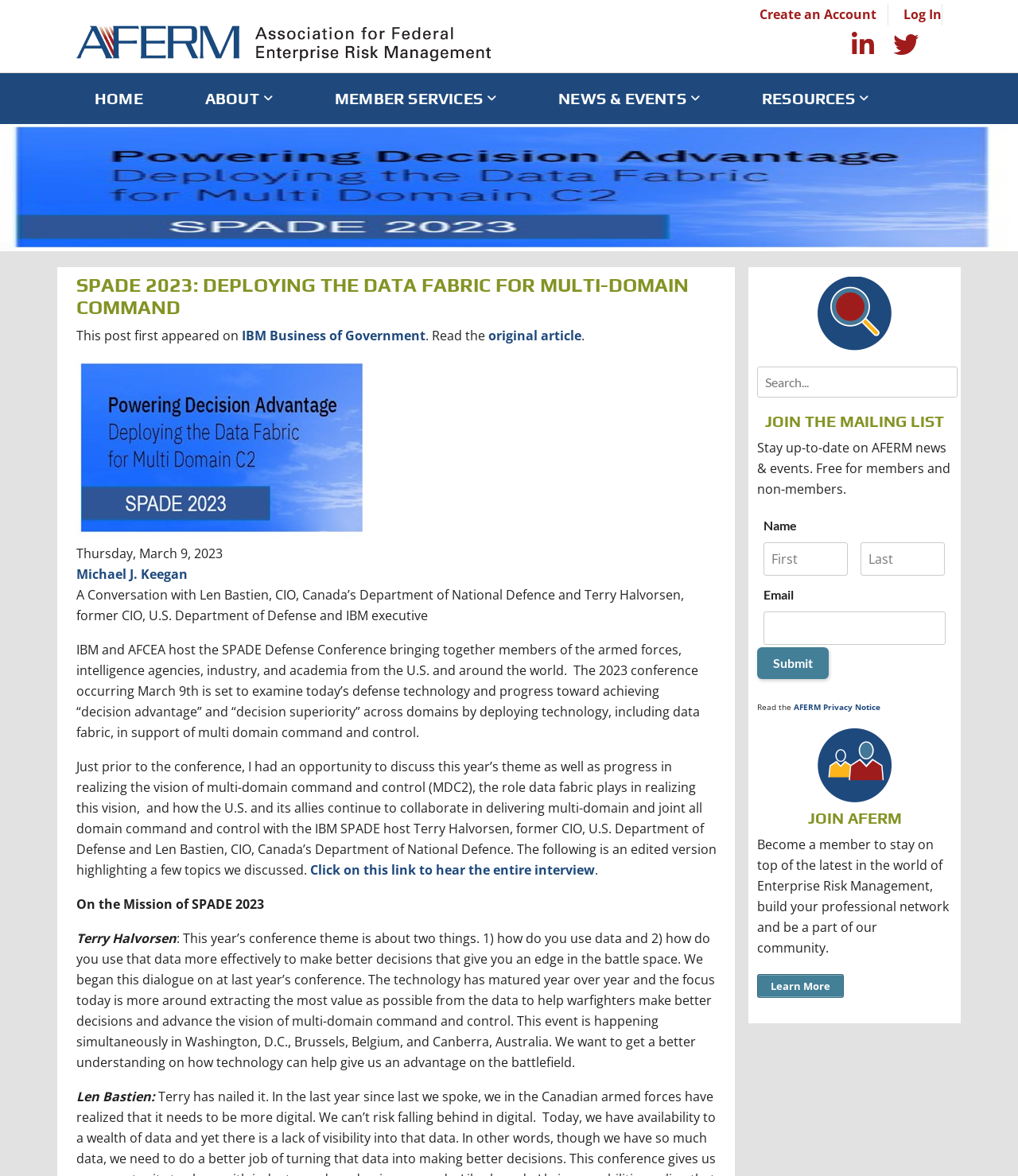What is the purpose of the search box?
Using the image, give a concise answer in the form of a single word or short phrase.

Search for: